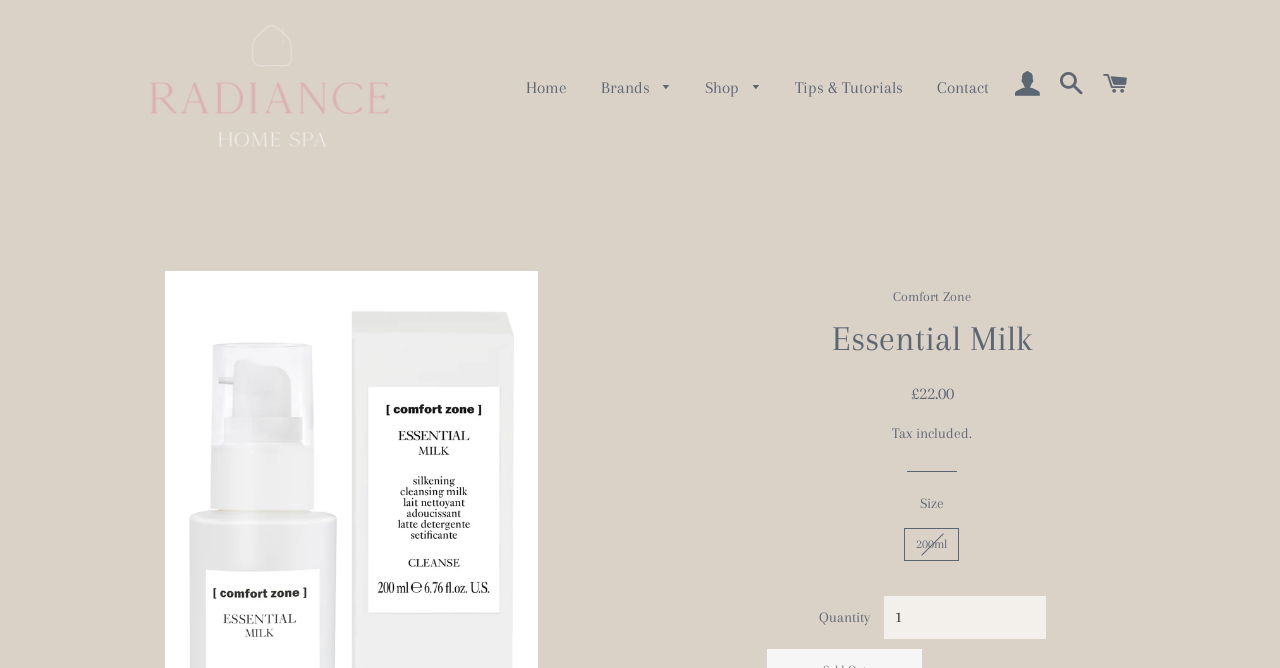Using the information in the image, could you please answer the following question in detail:
What is the price of the Essential Milk product?

I found the price of the Essential Milk product by looking at the section below the product name, where I saw the 'Regular price' label followed by the price '£22.00'.